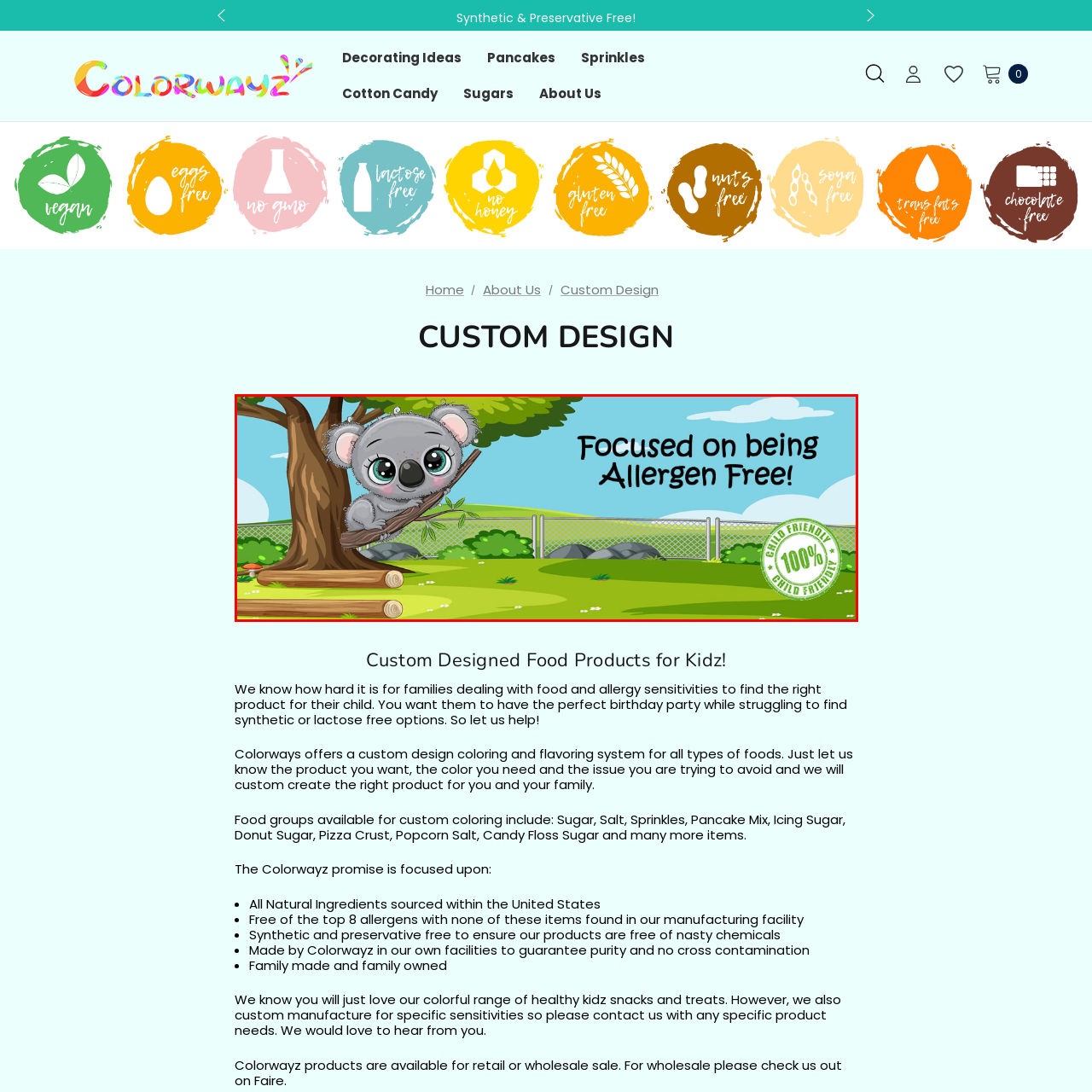What is the brand's commitment?
Review the image area surrounded by the red bounding box and give a detailed answer to the question.

The bold text in the image states 'Focused on being Allergen Free!' which emphasizes the brand's commitment to providing safe food options for children, and this is further reinforced by the badge stating '100% Child Friendly'.